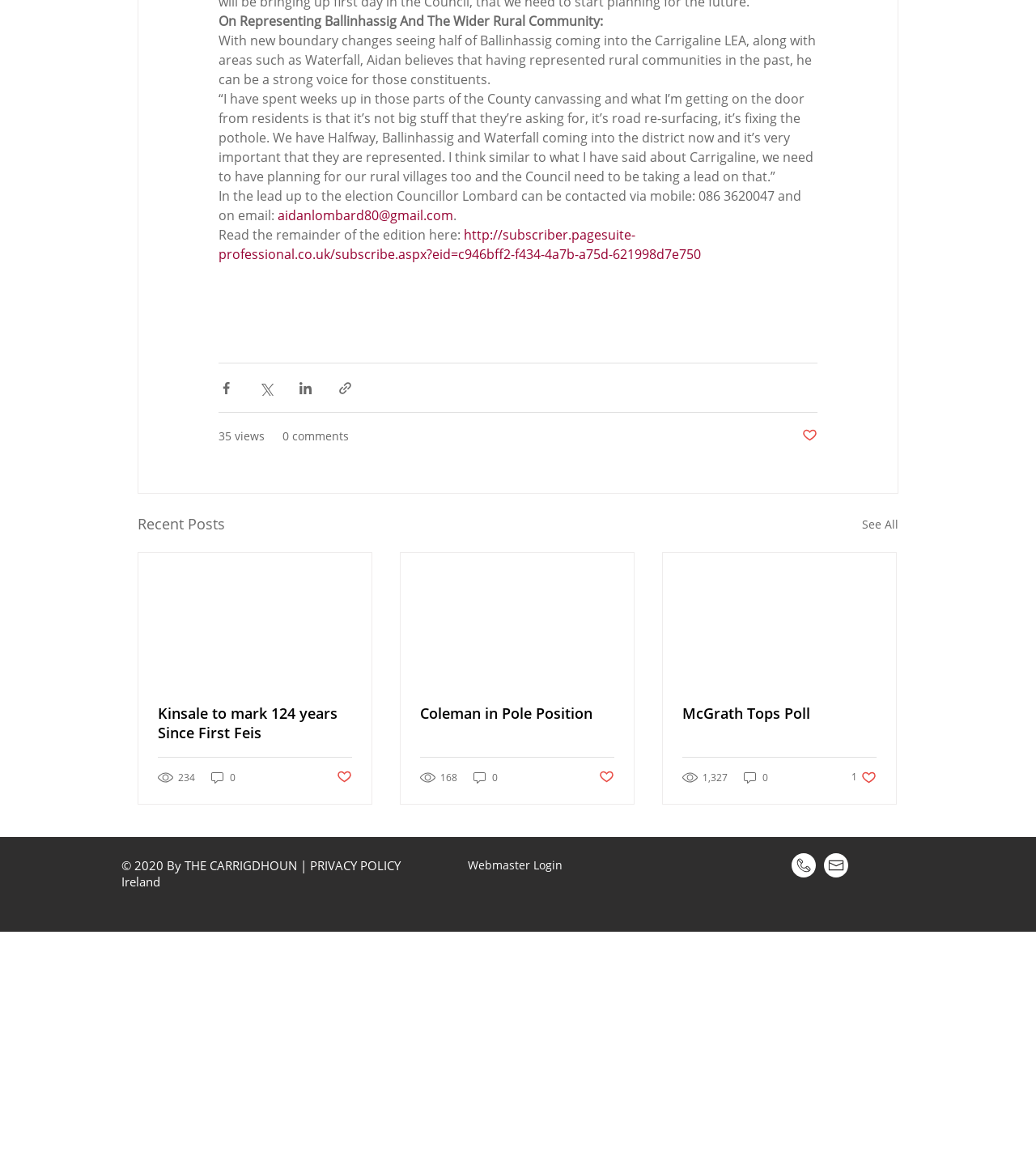Given the description of the UI element: "35 views", predict the bounding box coordinates in the form of [left, top, right, bottom], with each value being a float between 0 and 1.

[0.211, 0.368, 0.255, 0.383]